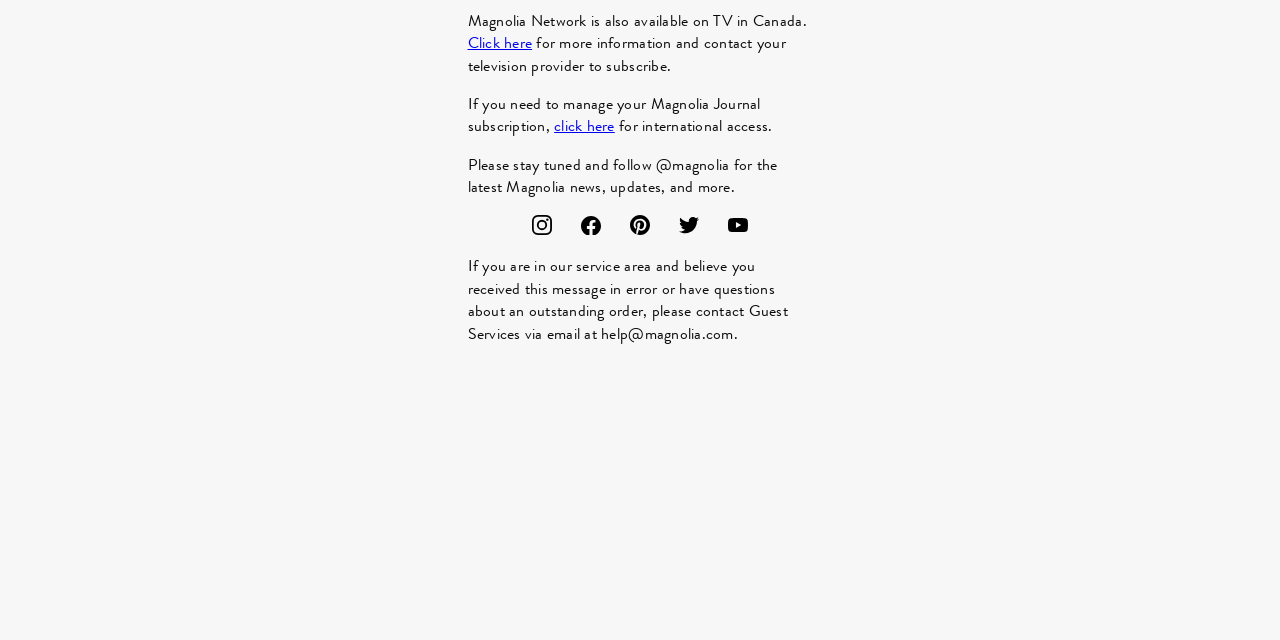From the element description click here, predict the bounding box coordinates of the UI element. The coordinates must be specified in the format (top-left x, top-left y, bottom-right x, bottom-right y) and should be within the 0 to 1 range.

[0.433, 0.179, 0.48, 0.215]